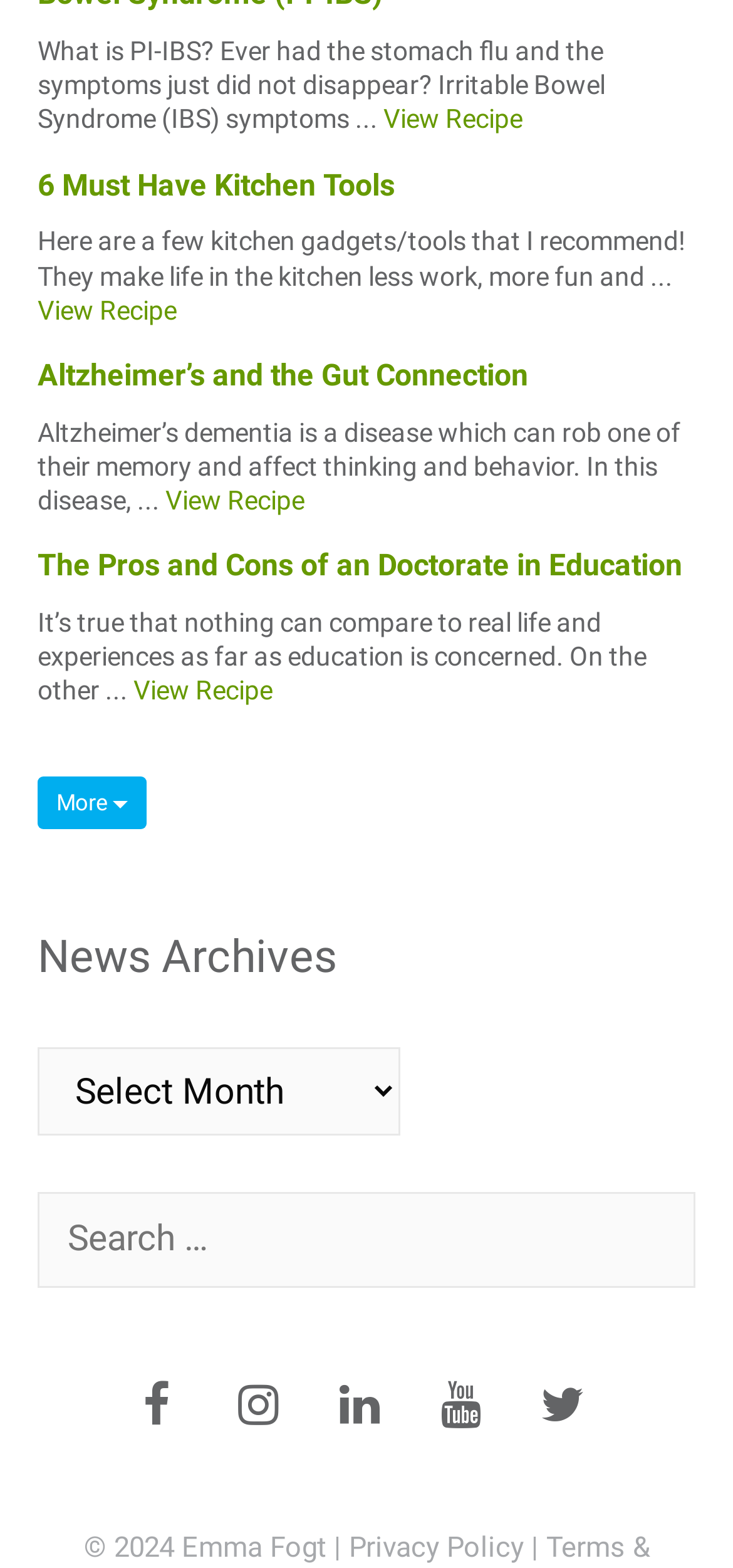Determine the bounding box of the UI element mentioned here: "legal disclosure". The coordinates must be in the format [left, top, right, bottom] with values ranging from 0 to 1.

None